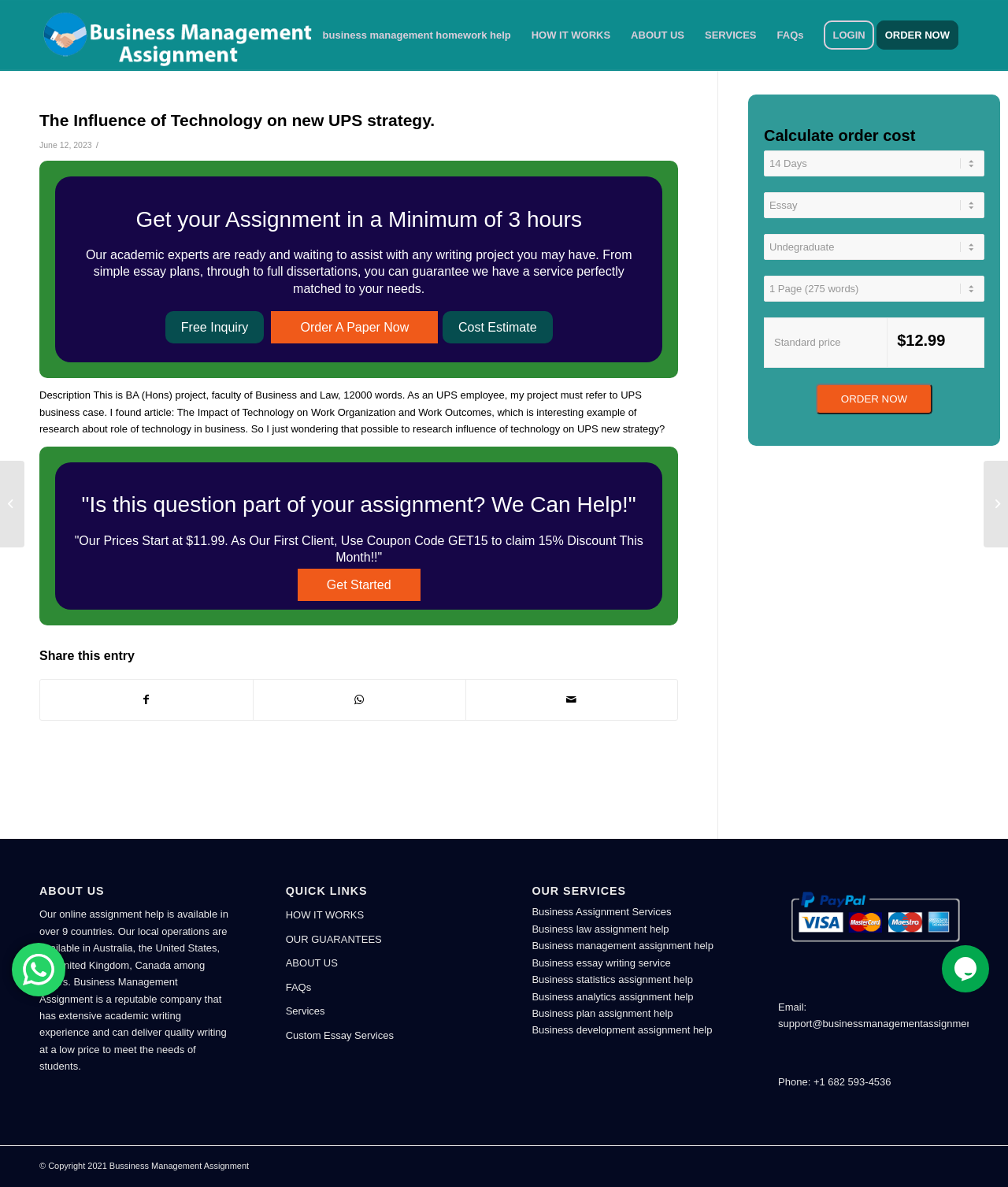Give the bounding box coordinates for this UI element: "Orthotics". The coordinates should be four float numbers between 0 and 1, arranged as [left, top, right, bottom].

None